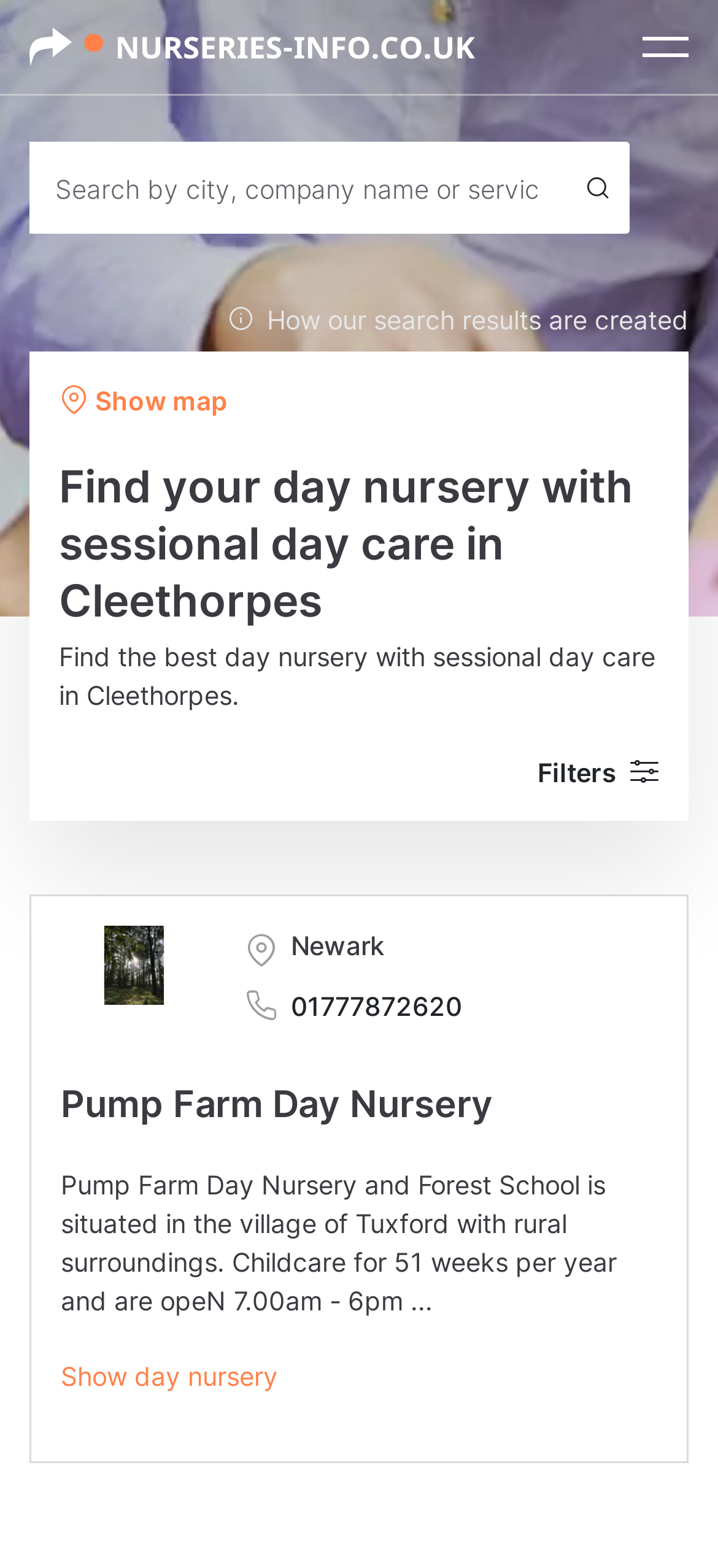Can you find the bounding box coordinates for the UI element given this description: "Pump Farm Day Nursery"? Provide the coordinates as four float numbers between 0 and 1: [left, top, right, bottom].

[0.085, 0.69, 0.687, 0.719]